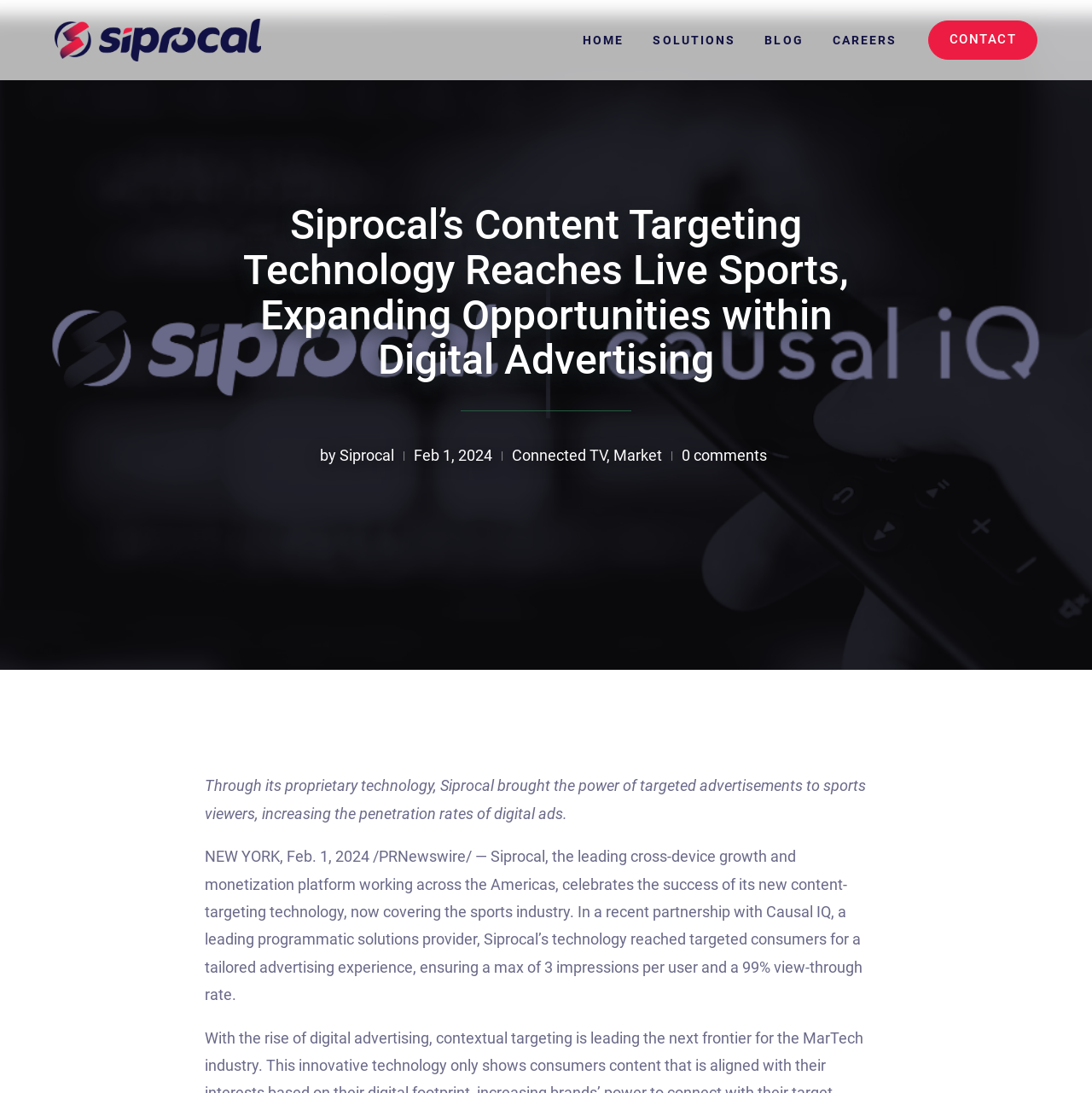Please determine the bounding box coordinates of the clickable area required to carry out the following instruction: "Go to the 'Our Books' page". The coordinates must be four float numbers between 0 and 1, represented as [left, top, right, bottom].

None